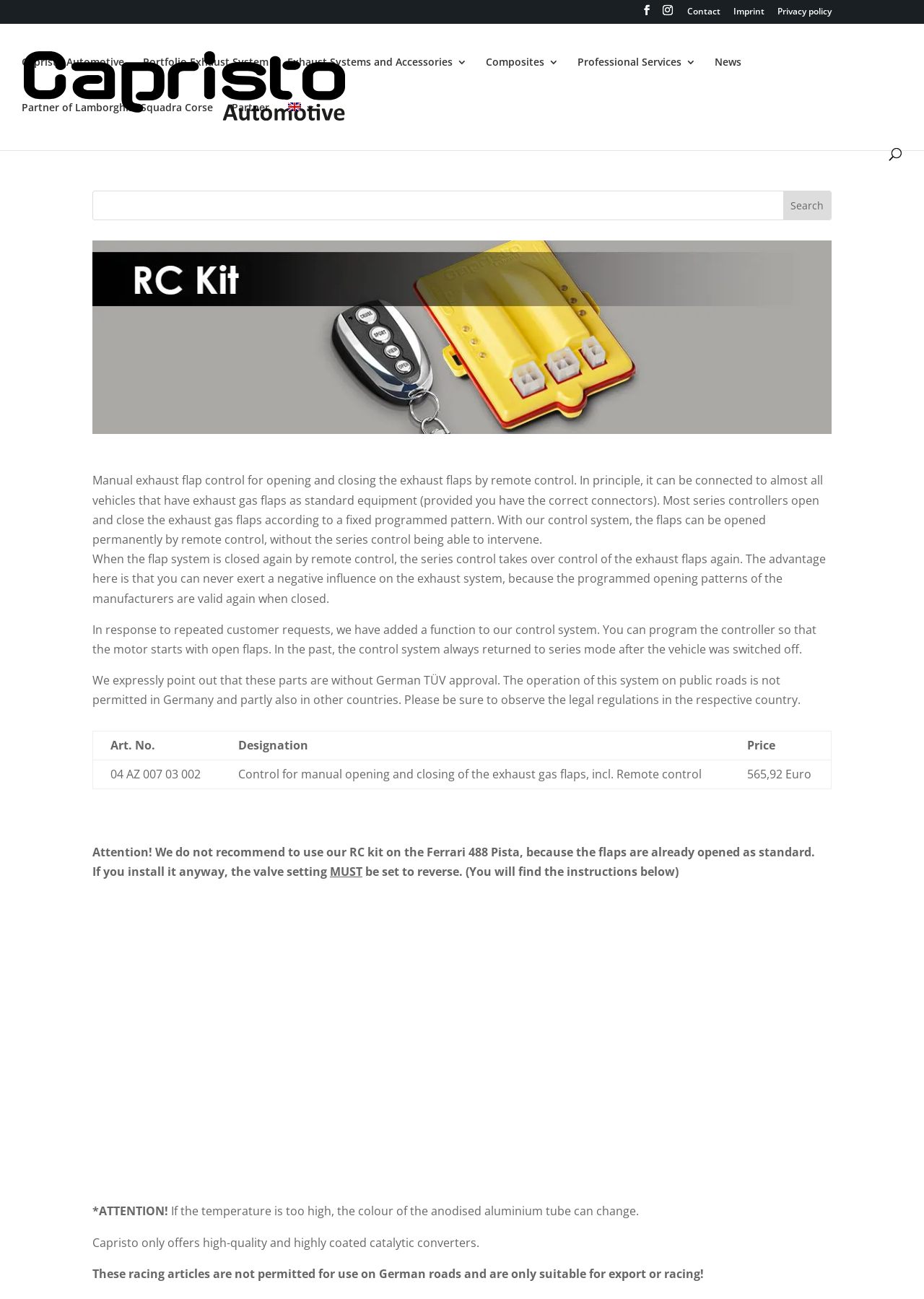From the webpage screenshot, identify the region described by Instruction valve adjustment 488 pista. Provide the bounding box coordinates as (top-left x, top-left y, bottom-right x, bottom-right y), with each value being a floating point number between 0 and 1.

[0.276, 0.796, 0.387, 0.824]